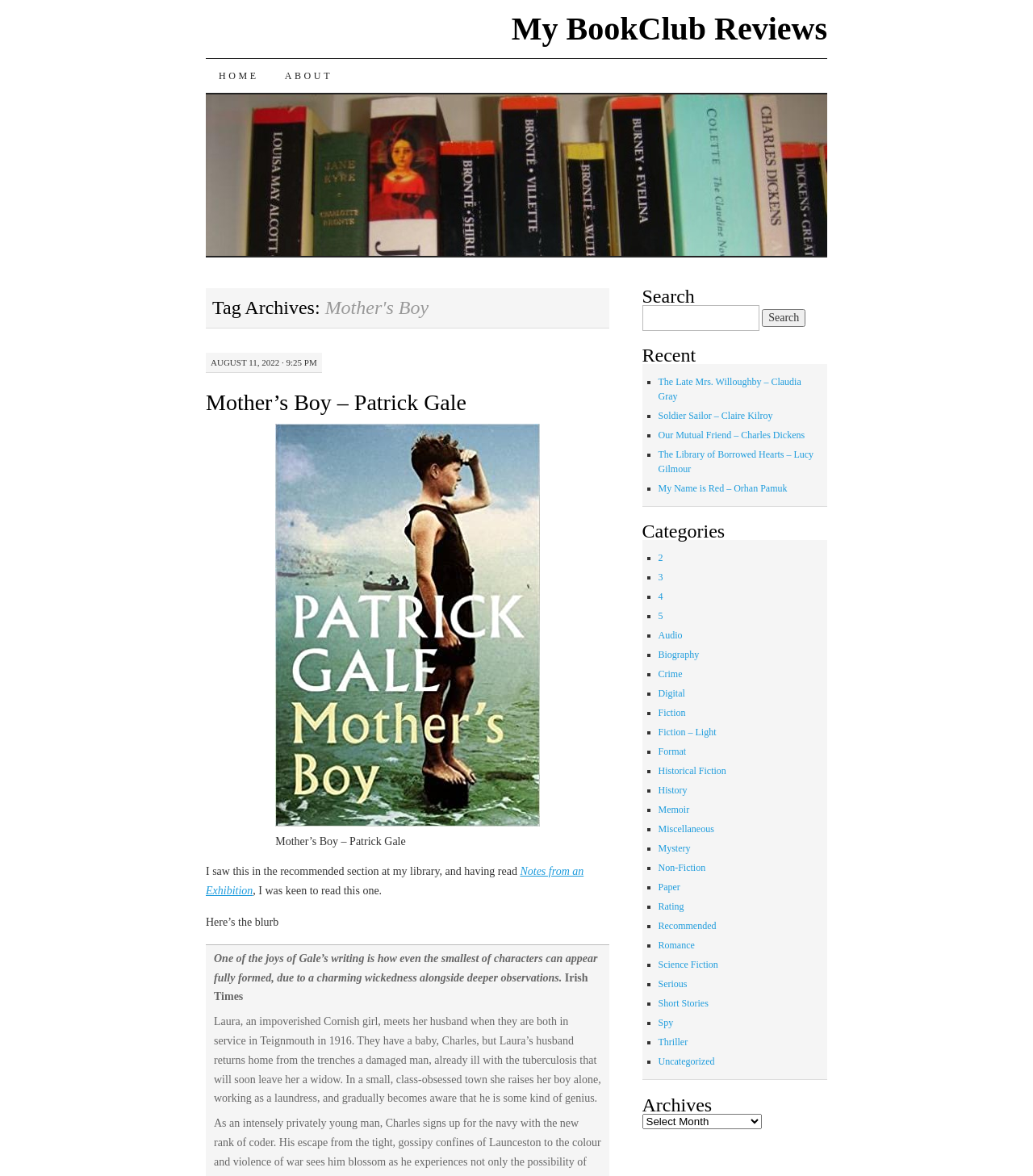Find and provide the bounding box coordinates for the UI element described with: "parent_node: Search for: value="Search"".

[0.738, 0.263, 0.78, 0.278]